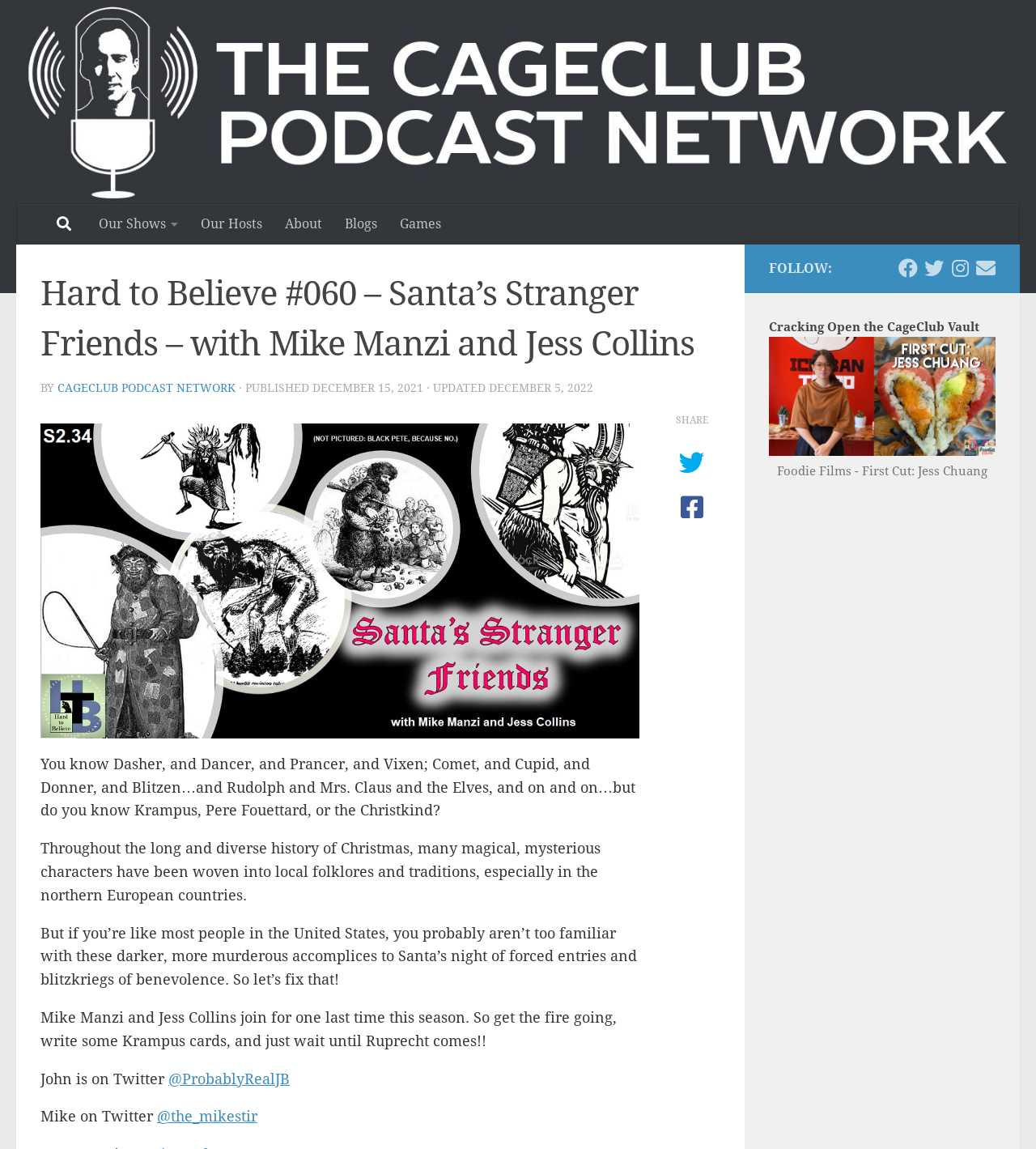Respond to the question below with a single word or phrase:
What is the name of the podcast episode?

Hard to Believe #060